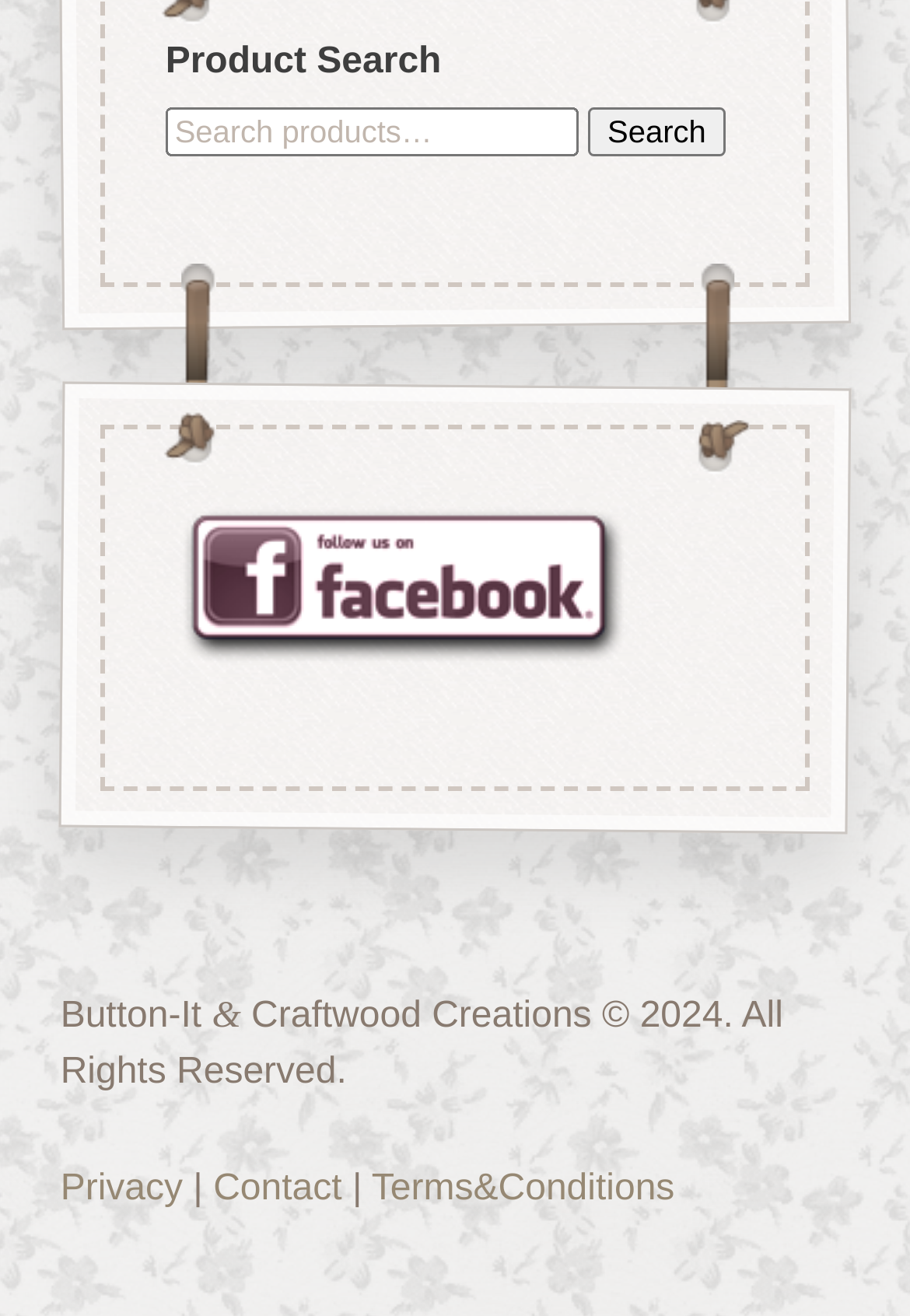Answer the question below using just one word or a short phrase: 
What is the name of the company?

Craftwood Creations